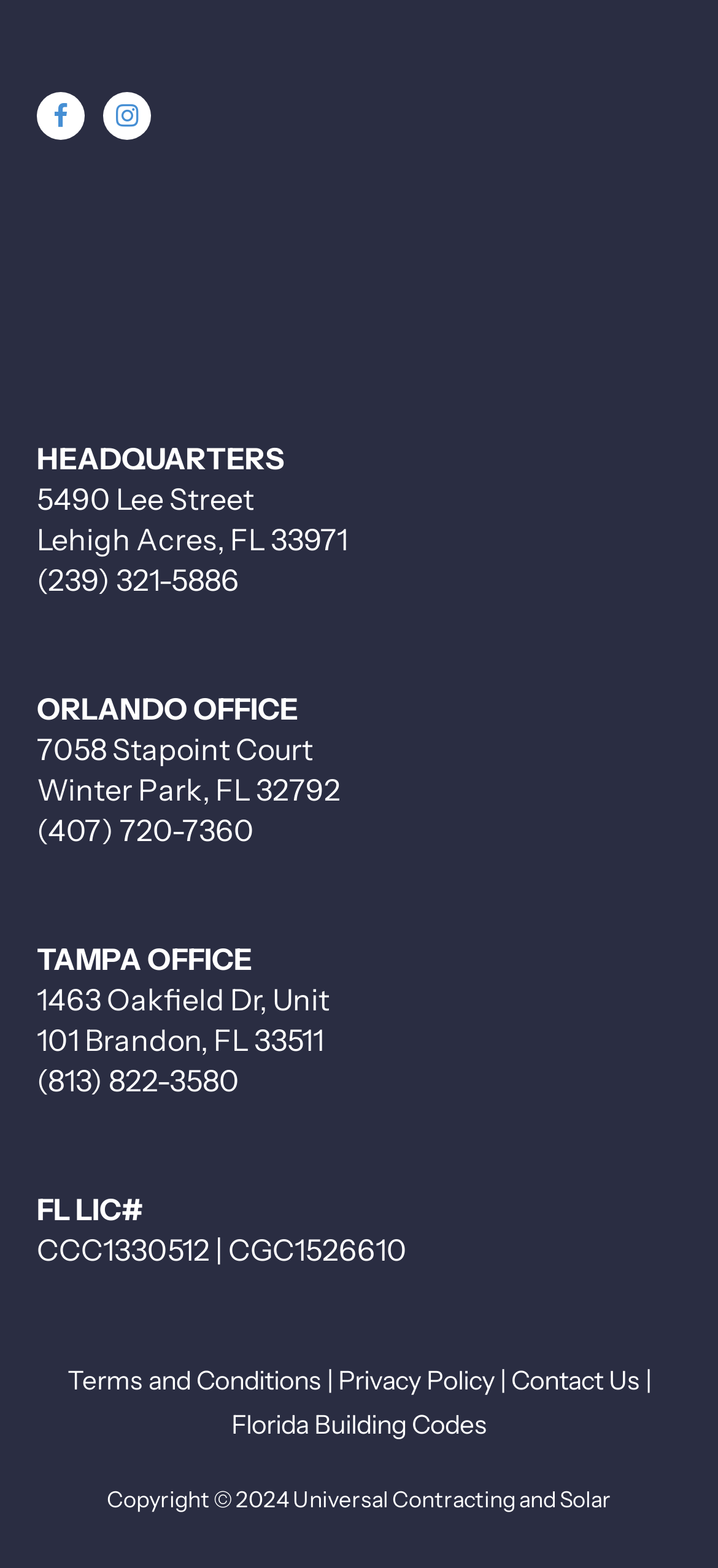Please provide a brief answer to the question using only one word or phrase: 
What is the copyright year of the webpage?

2024